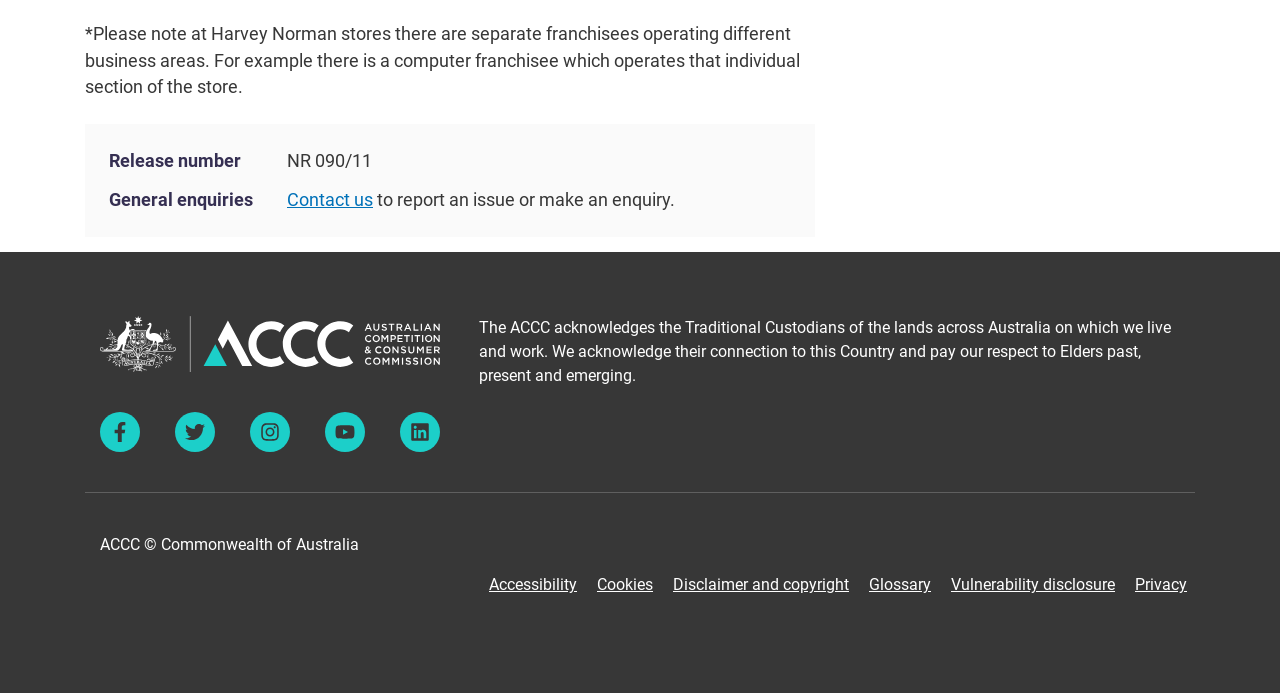Locate the bounding box coordinates of the area where you should click to accomplish the instruction: "Click 'Astronomers find the mysterious origin of fast radio bursts'".

None